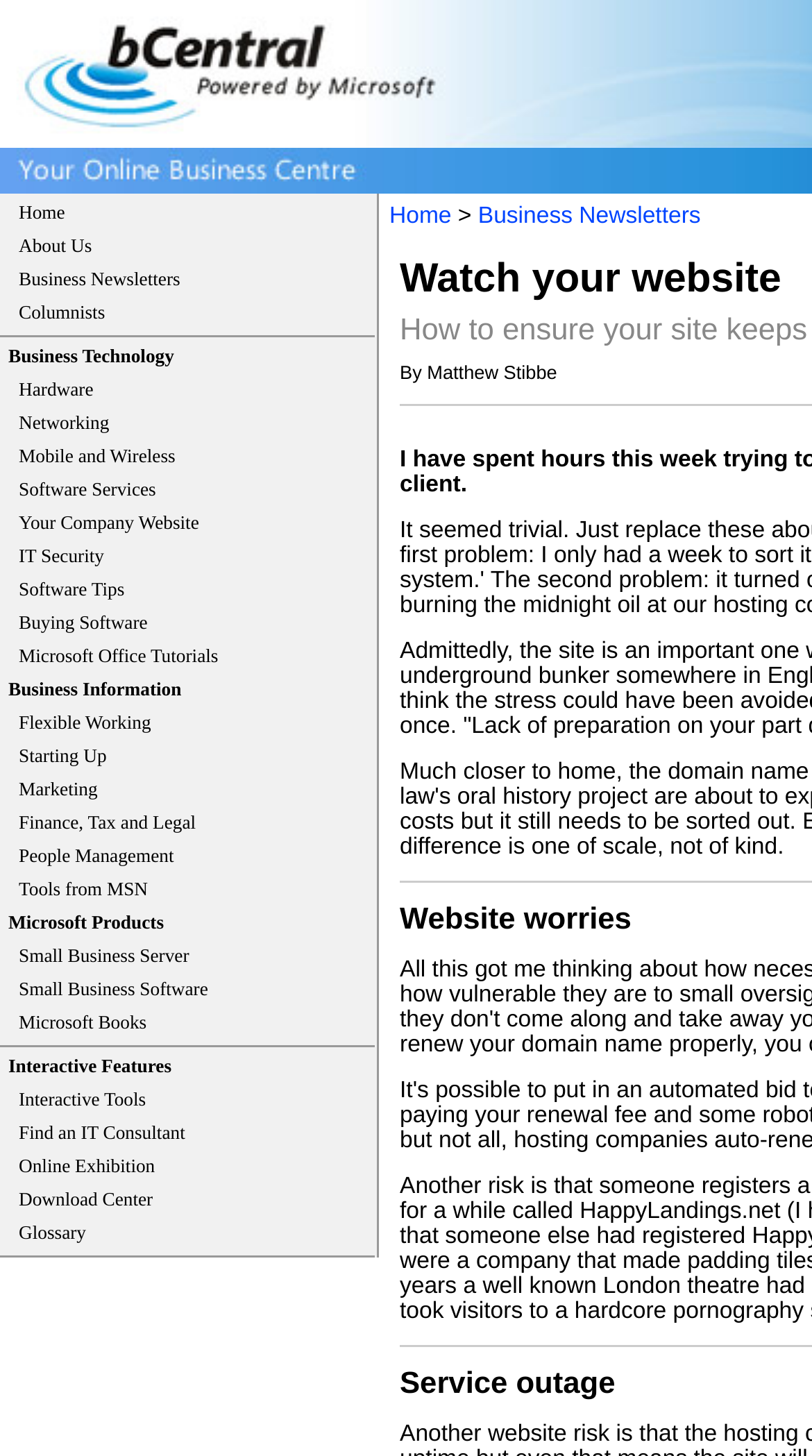Give a one-word or one-phrase response to the question: 
How many links are there in the top navigation bar?

14